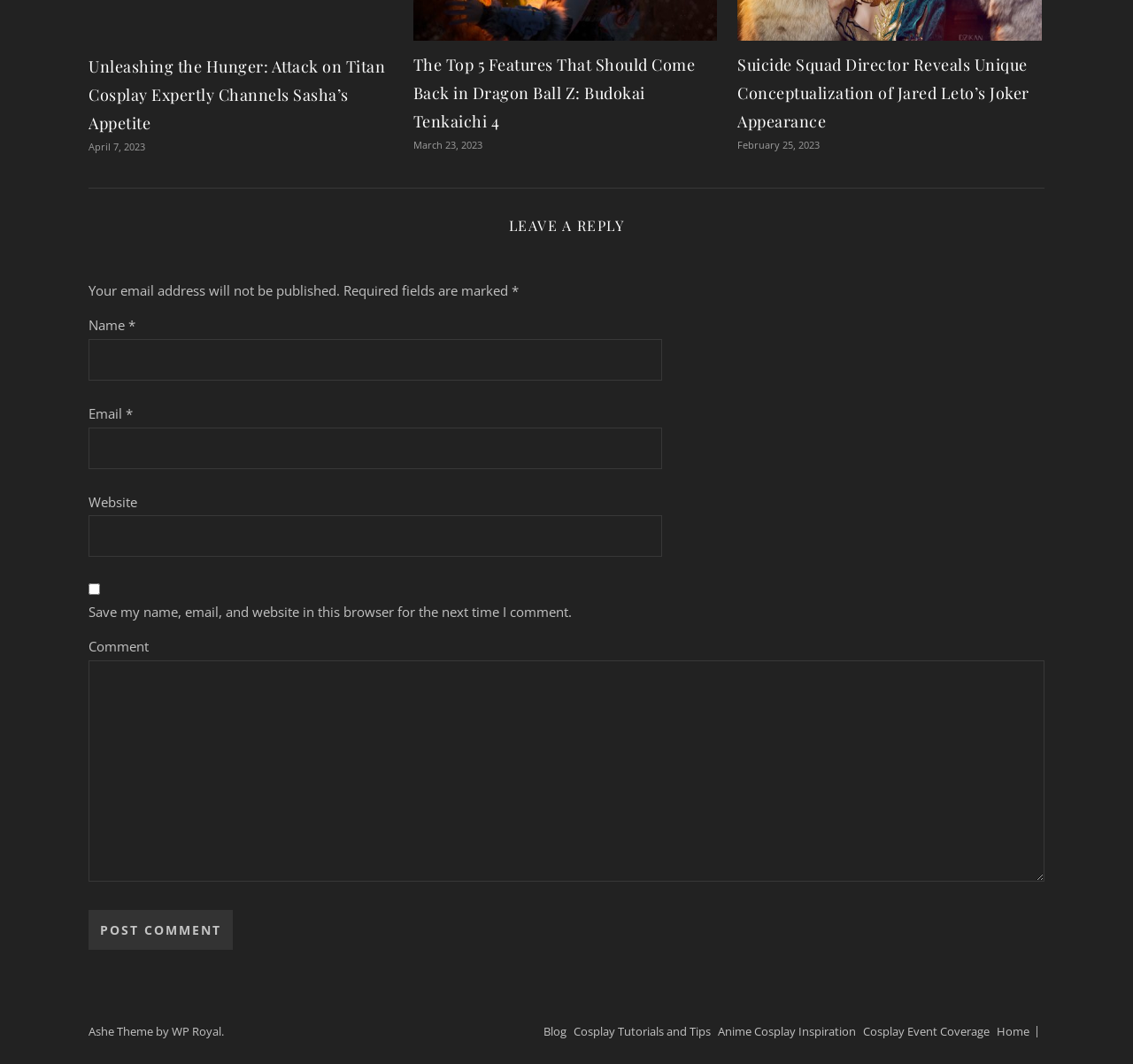Please determine the bounding box coordinates of the element's region to click for the following instruction: "Visit the 'Cosplay Tutorials and Tips' page".

[0.506, 0.961, 0.627, 0.976]